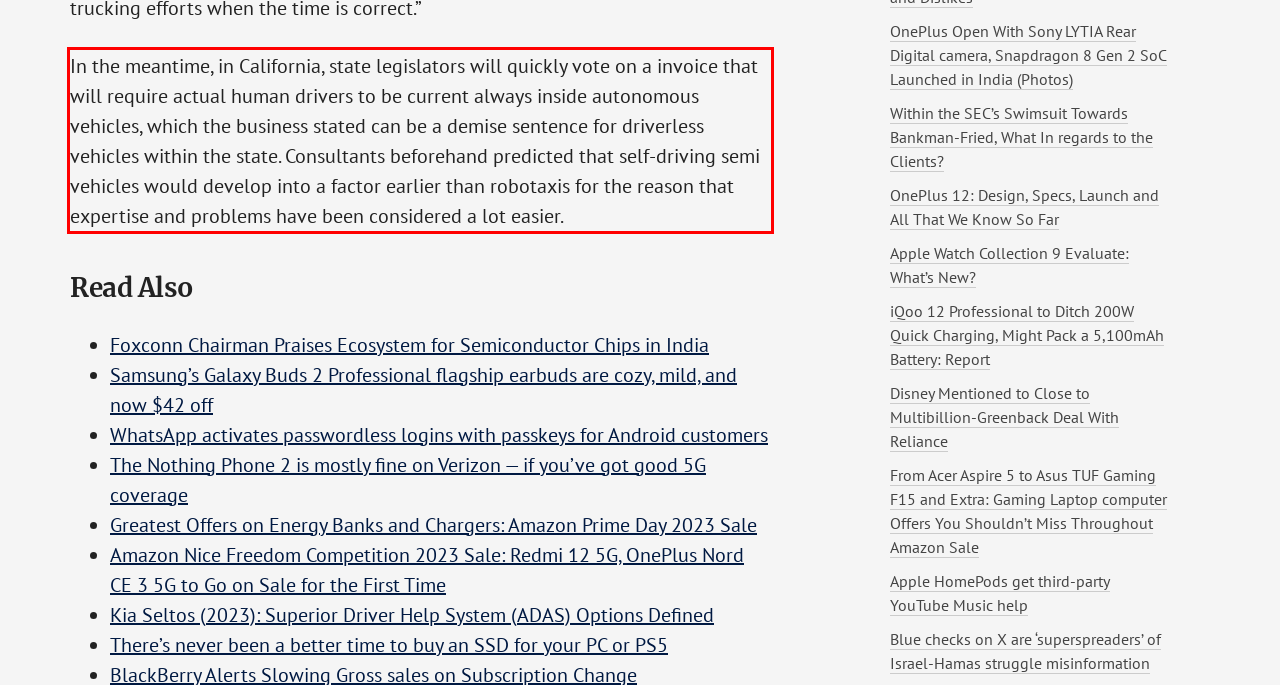Given a webpage screenshot with a red bounding box, perform OCR to read and deliver the text enclosed by the red bounding box.

In the meantime, in California, state legislators will quickly vote on a invoice that will require actual human drivers to be current always inside autonomous vehicles, which the business stated can be a demise sentence for driverless vehicles within the state. Consultants beforehand predicted that self-driving semi vehicles would develop into a factor earlier than robotaxis for the reason that expertise and problems have been considered a lot easier.